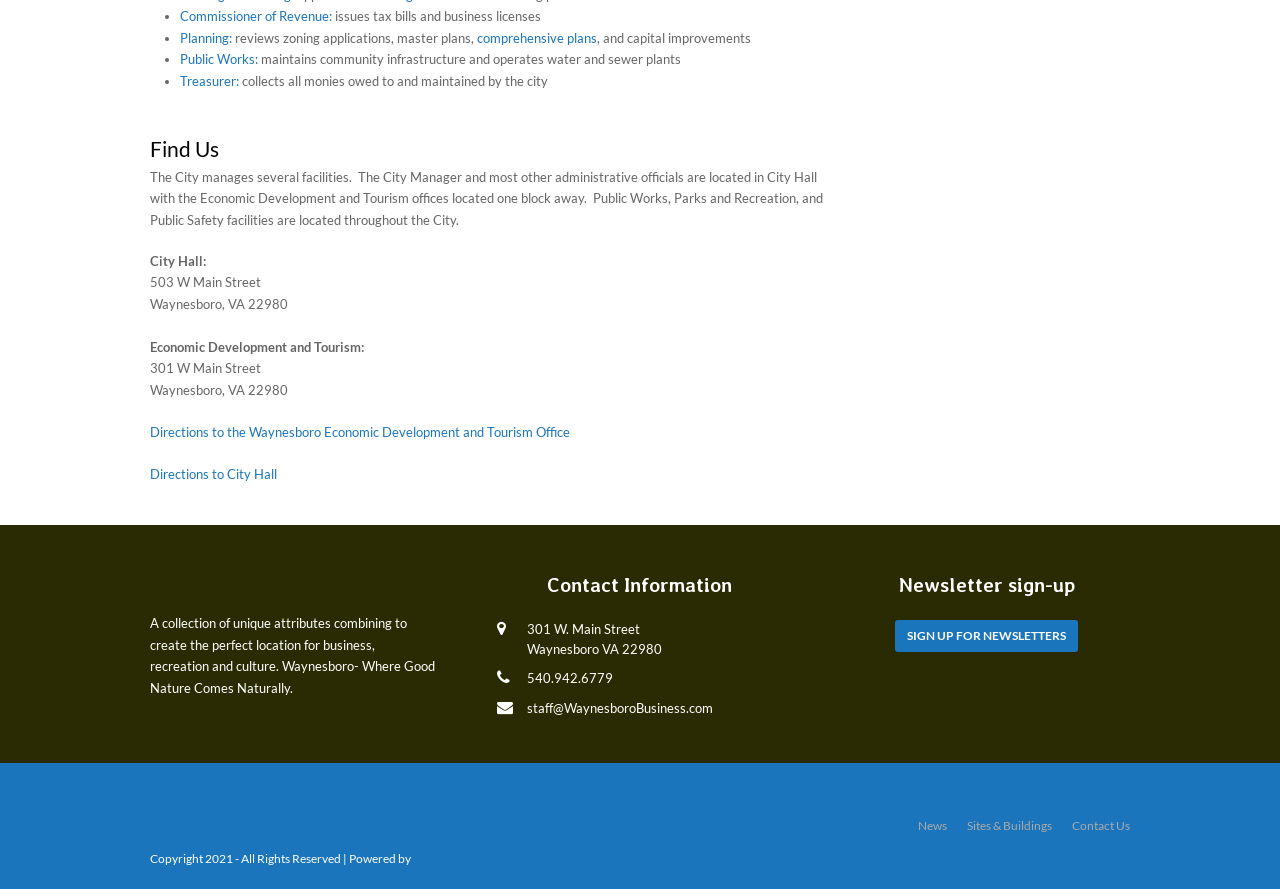Show the bounding box coordinates of the region that should be clicked to follow the instruction: "Click on Commissioner of Revenue:."

[0.141, 0.009, 0.259, 0.027]